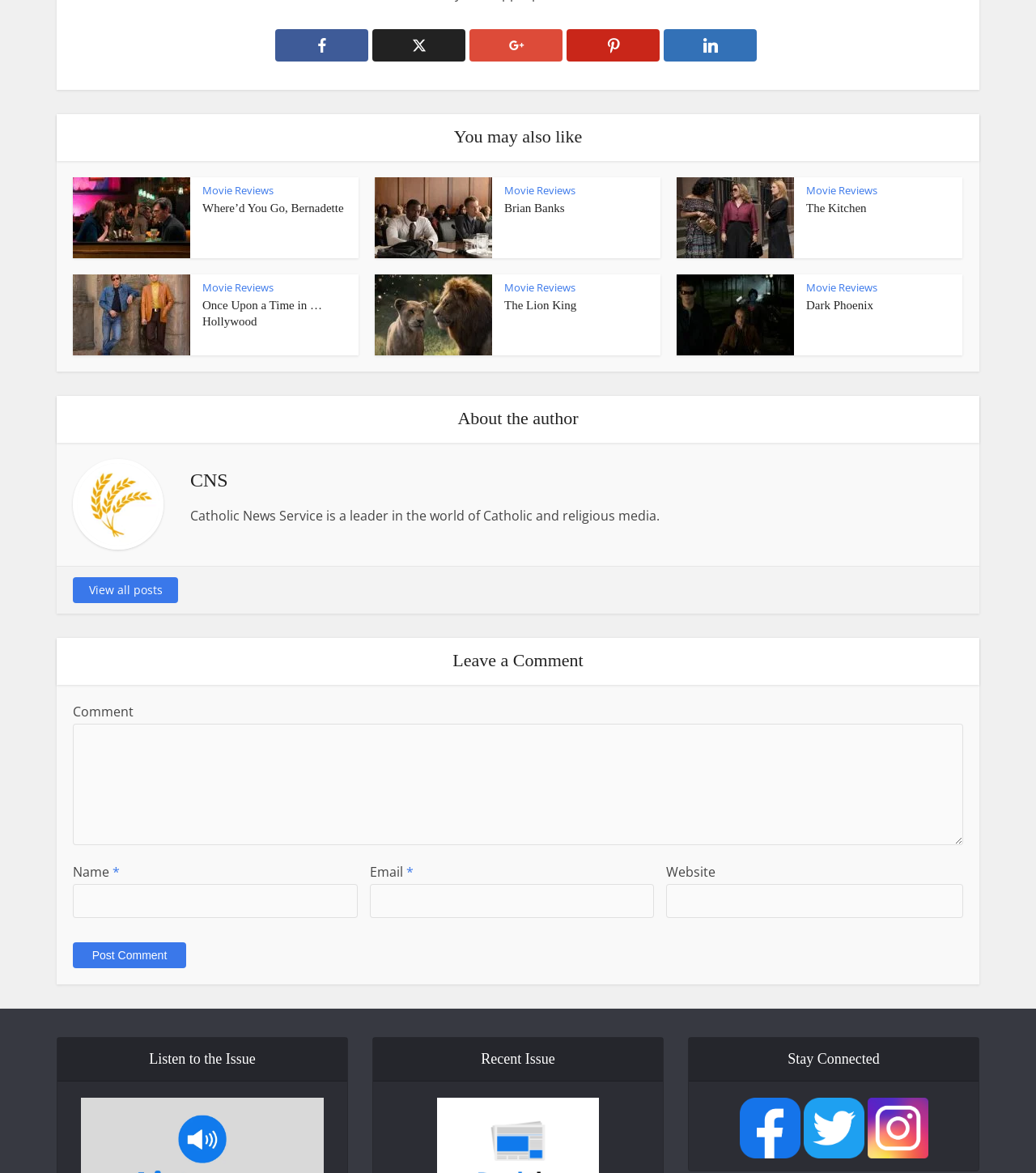Find the bounding box coordinates of the element to click in order to complete the given instruction: "Click on the 'View all posts' link."

[0.07, 0.492, 0.172, 0.514]